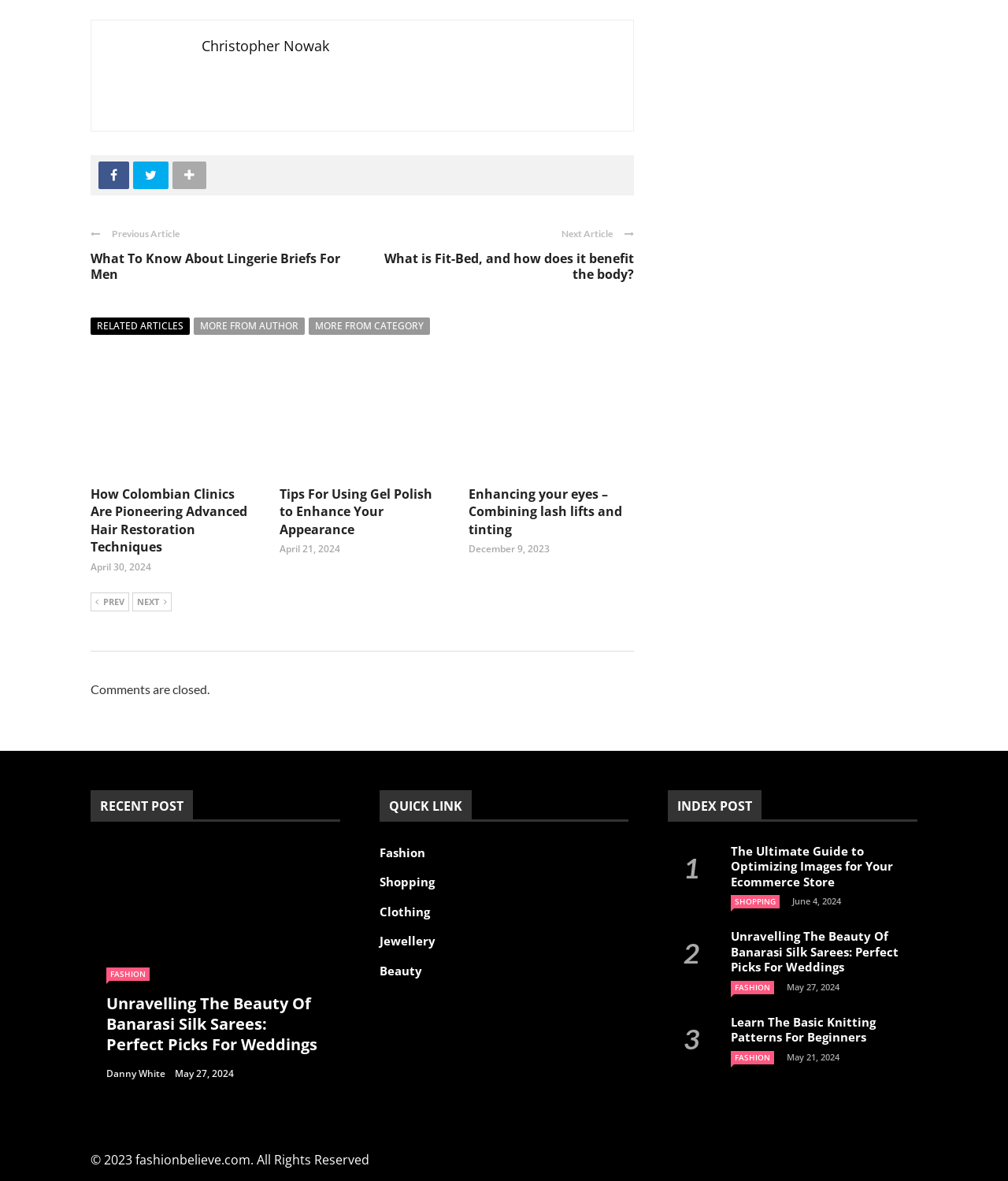Please provide a one-word or phrase answer to the question: 
What is the category of the article 'Unravelling The Beauty Of Banarasi Silk Sarees: Perfect Picks For Weddings'?

FASHION